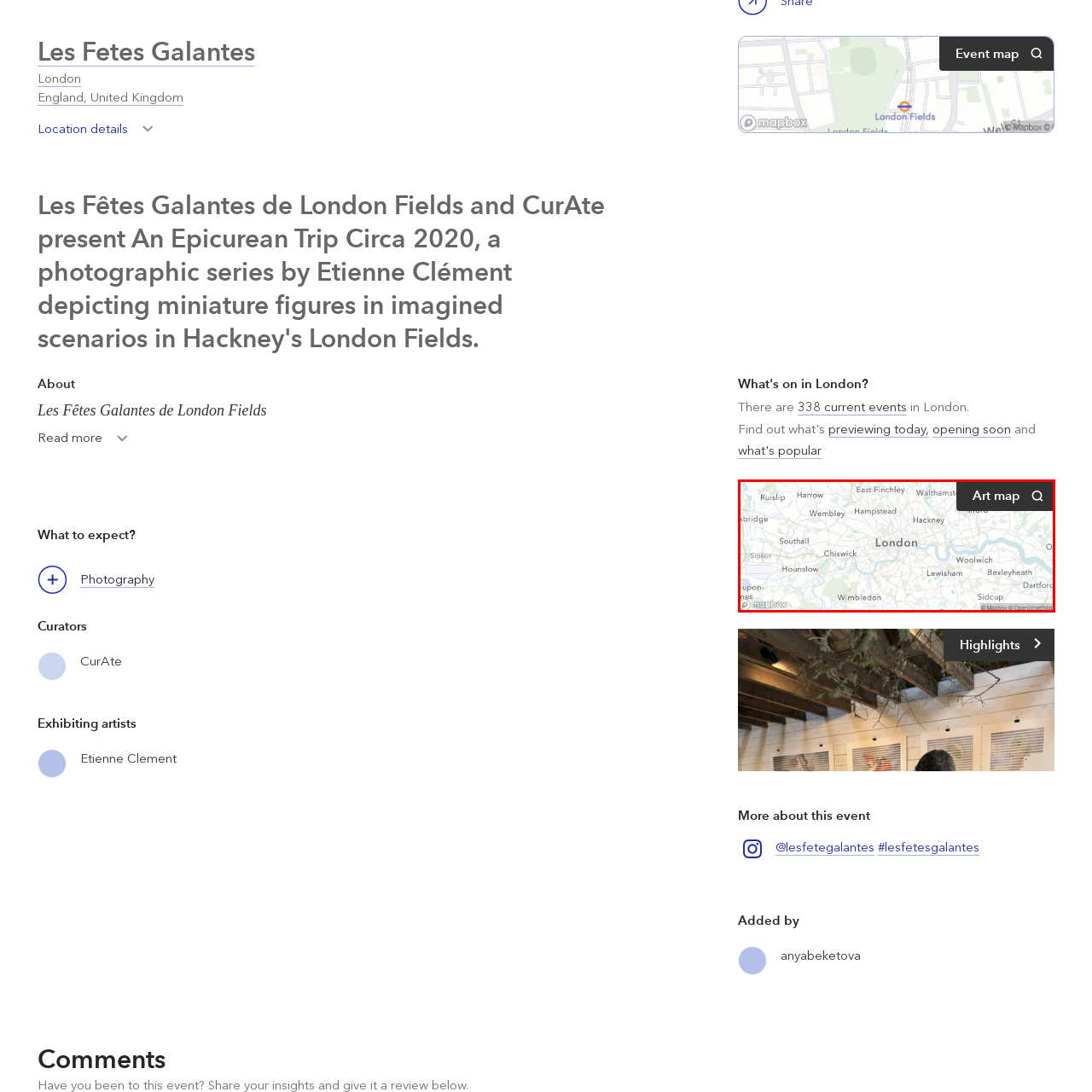Focus on the image outlined in red and offer a detailed answer to the question below, relying on the visual elements in the image:
What is the primary function of the 'Art map'?

The interface offers easy navigation with a prominent search feature labeled 'Art map,' providing access to various highlights and locations relevant to the event, enabling individuals to discover what's currently happening in the London art scene.